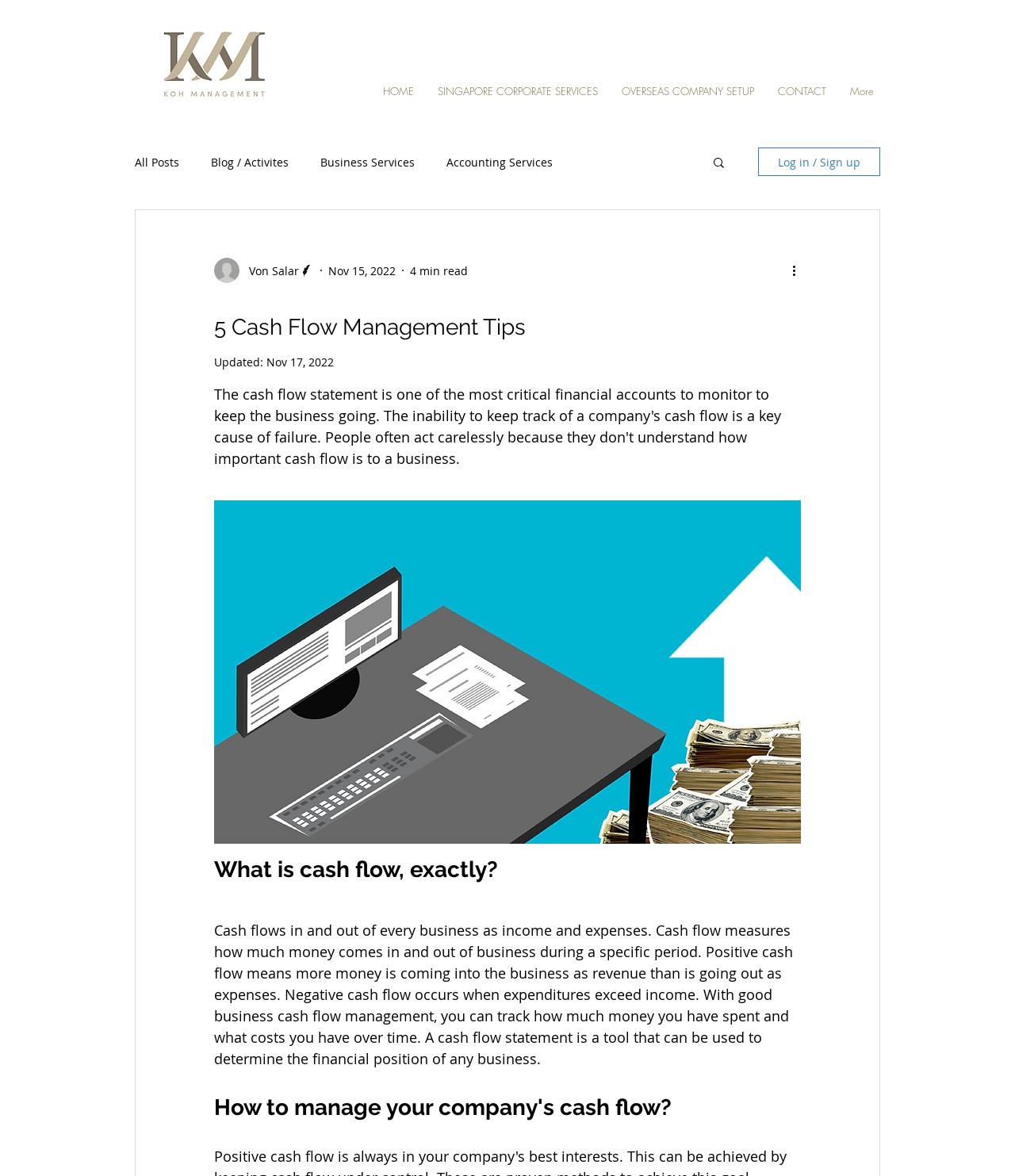What is the purpose of a cash flow statement?
Refer to the screenshot and respond with a concise word or phrase.

To determine the financial position of a business